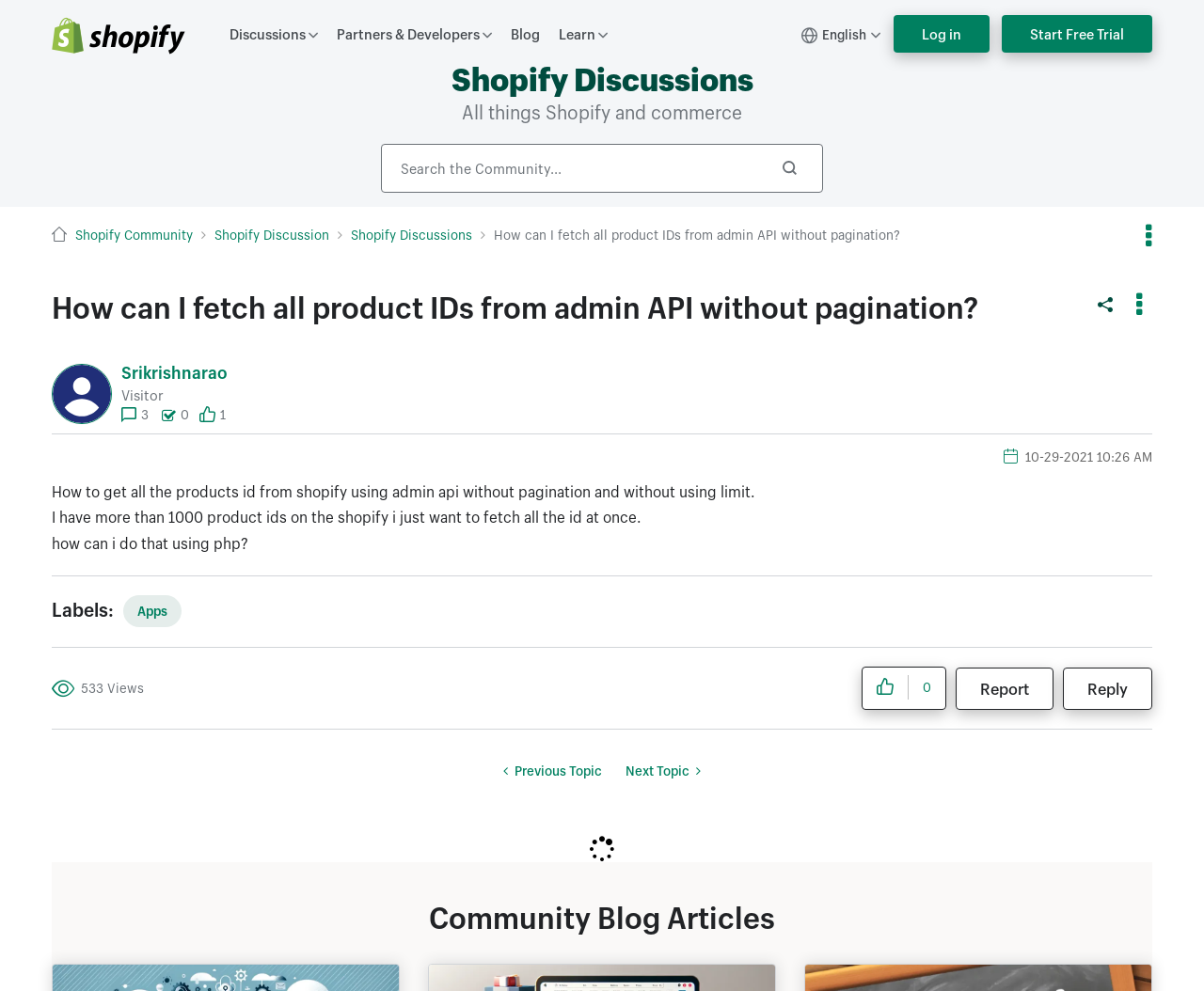What is the topic of the post?
Please provide a single word or phrase as your answer based on the screenshot.

Fetching product IDs from Shopify API